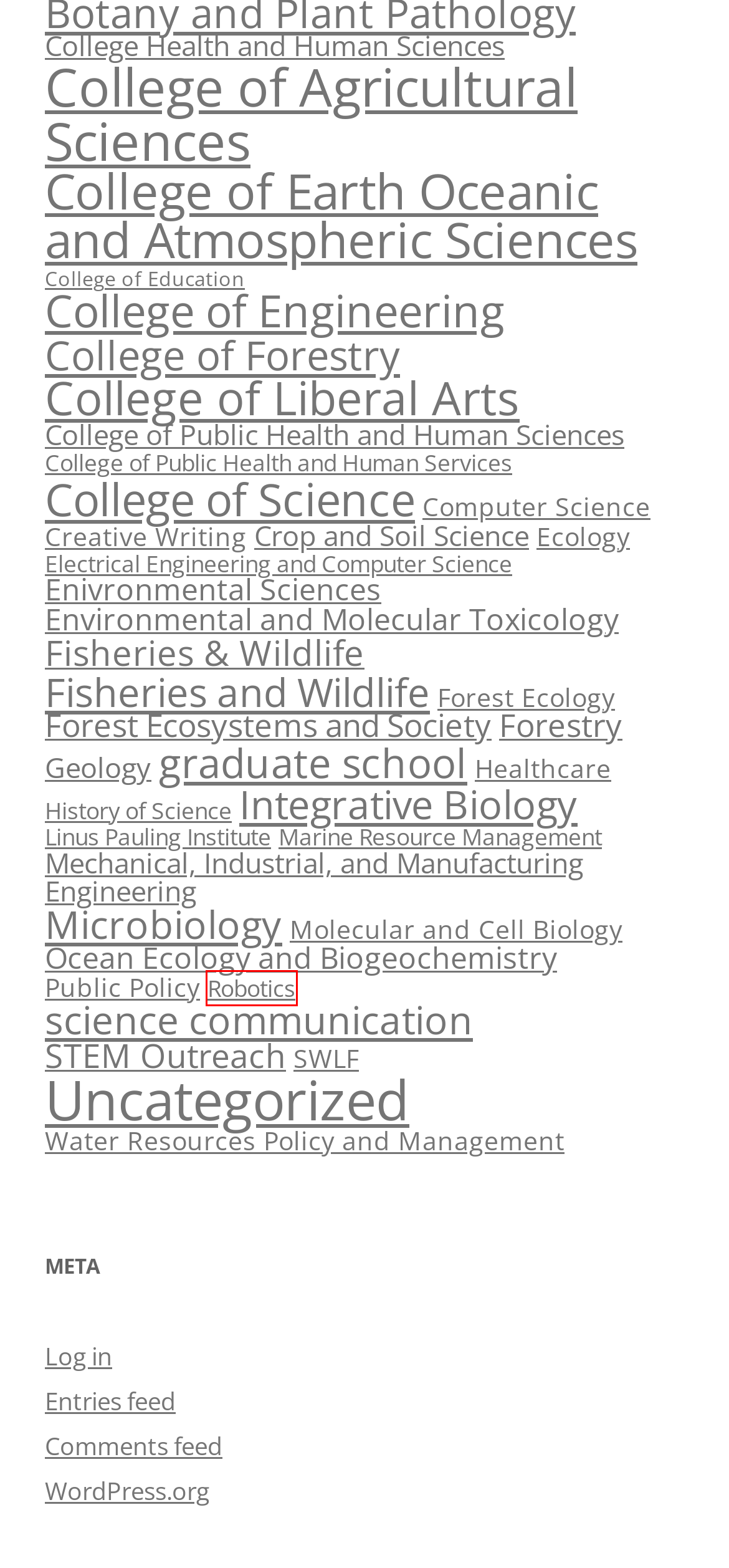You are given a screenshot of a webpage with a red rectangle bounding box. Choose the best webpage description that matches the new webpage after clicking the element in the bounding box. Here are the candidates:
A. Crop and Soil Science | Inspiration Dissemination
B. Creative Writing | Inspiration Dissemination
C. Ecology | Inspiration Dissemination
D. Water Resources Policy and Management | Inspiration Dissemination
E. Fisheries & Wildlife | Inspiration Dissemination
F. Integrative Biology | Inspiration Dissemination
G. Robotics | Inspiration Dissemination
H. Microbiology | Inspiration Dissemination

G